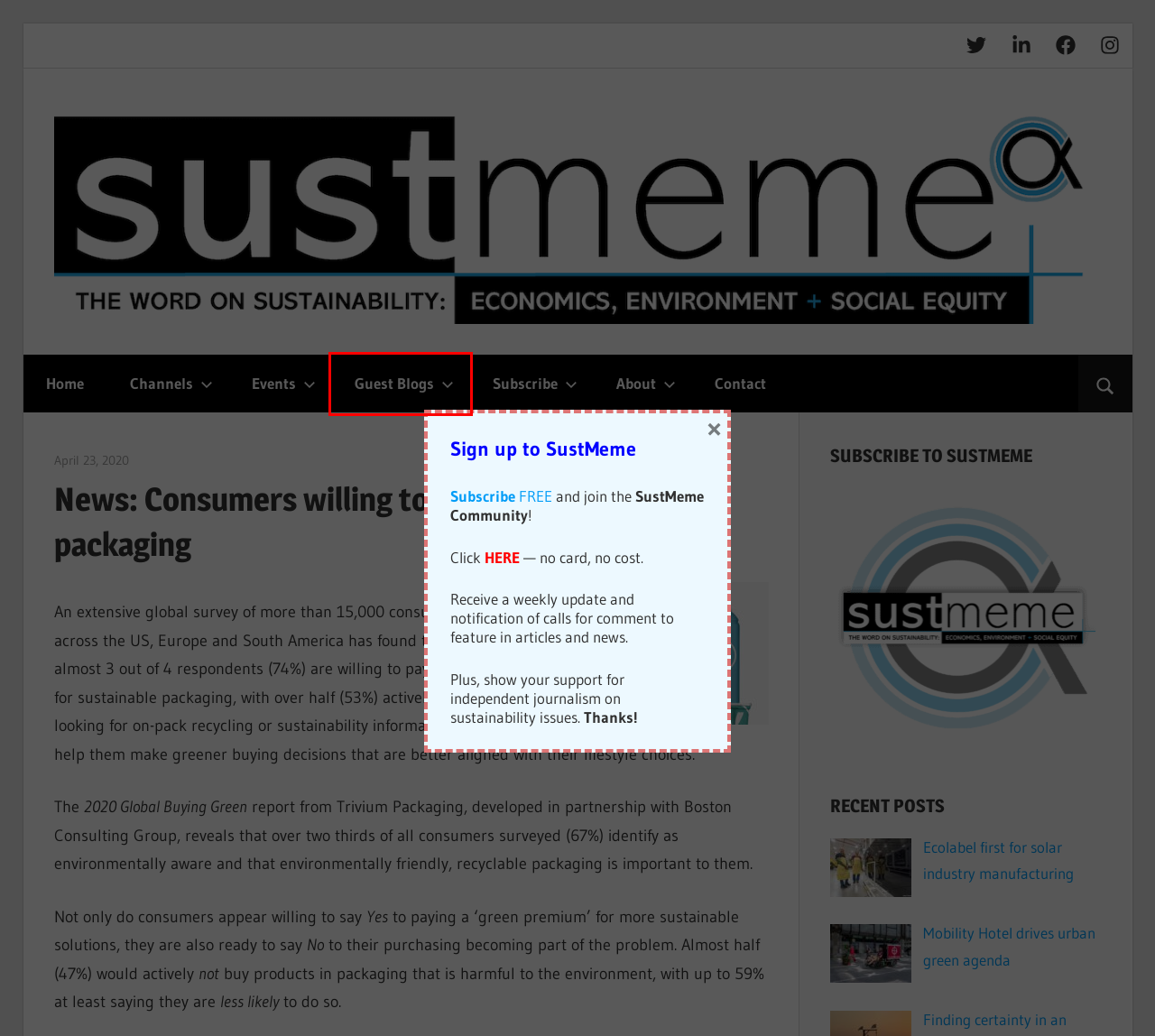Review the screenshot of a webpage which includes a red bounding box around an element. Select the description that best fits the new webpage once the element in the bounding box is clicked. Here are the candidates:
A. Jim McClelland, Author at SustMeme
B. Why you should subscribe to SustMeme... - SustMeme
C. Ecolabel first for solar industry manufacturing - SustMeme
D. Sustainability Channels on SustMeme - SustMeme
E. Guest Blogs: Publish on SustMeme - SustMeme
F. Mobility Hotel drives urban green agenda - SustMeme
G. Contact - SustMeme
H. Magazine - SustMeme

E